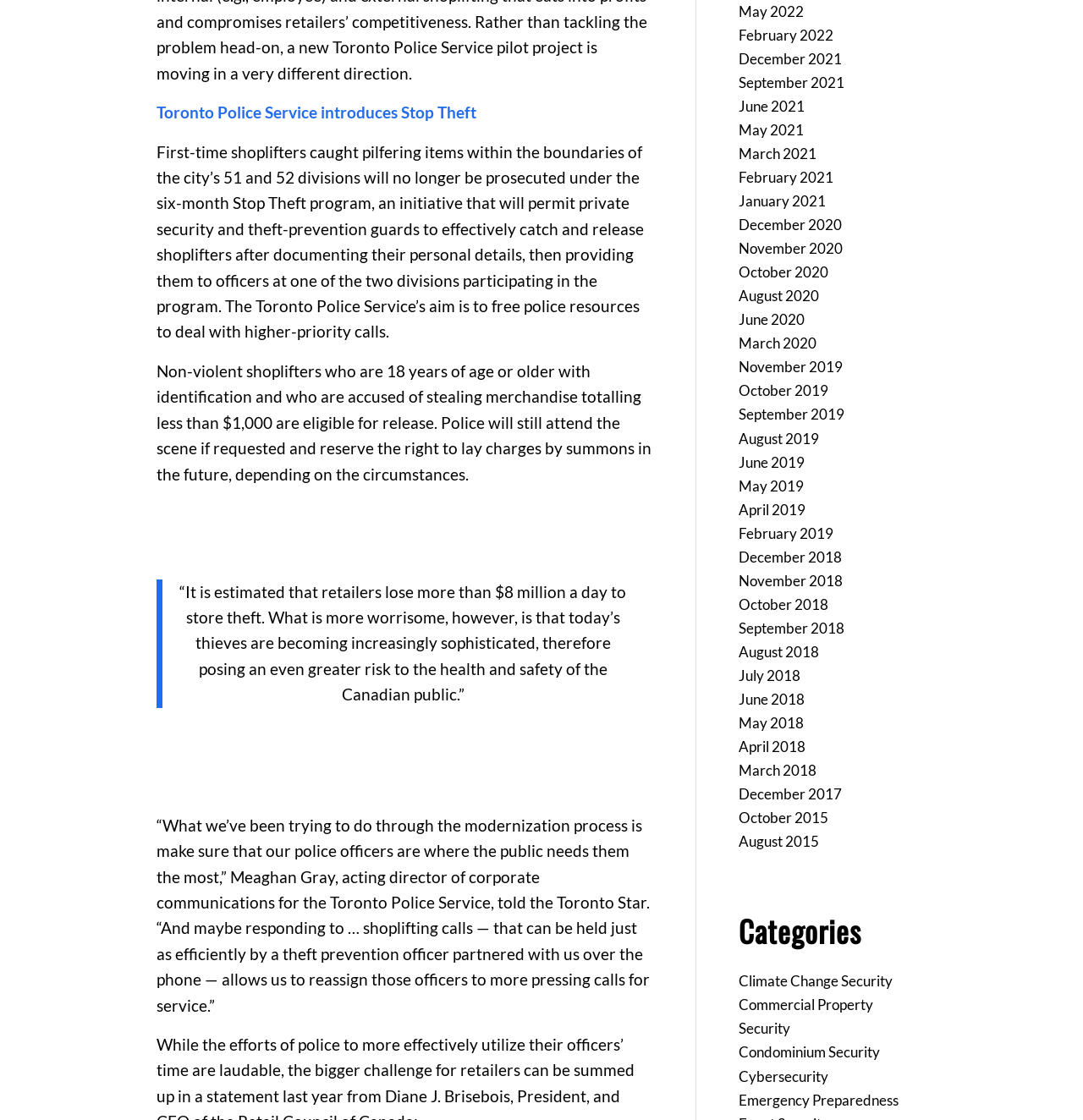Provide the bounding box coordinates for the UI element that is described as: "November 2019".

[0.682, 0.32, 0.778, 0.336]